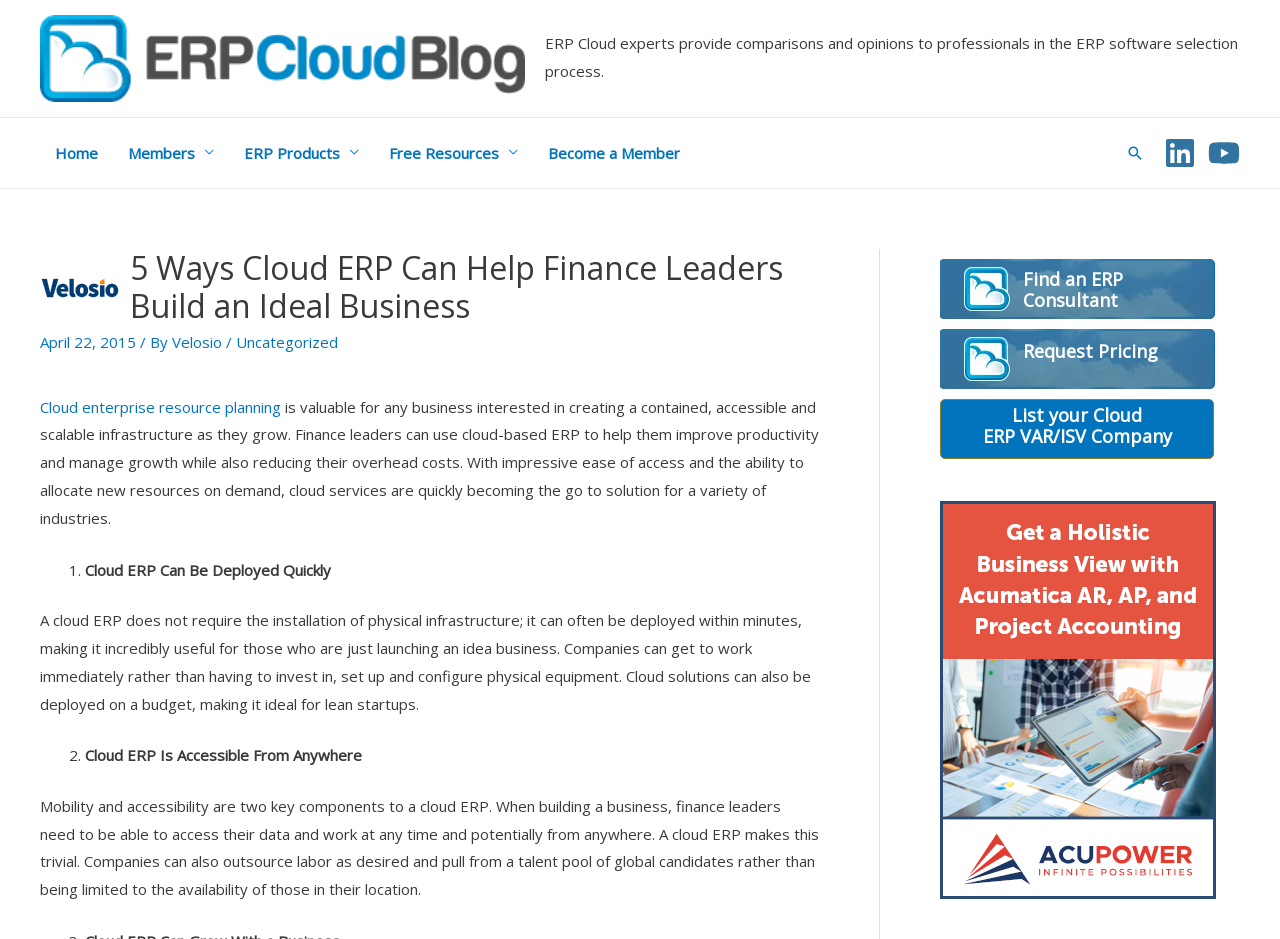Determine the bounding box coordinates of the element that should be clicked to execute the following command: "Go to ERP Cloud Blog".

[0.031, 0.049, 0.41, 0.071]